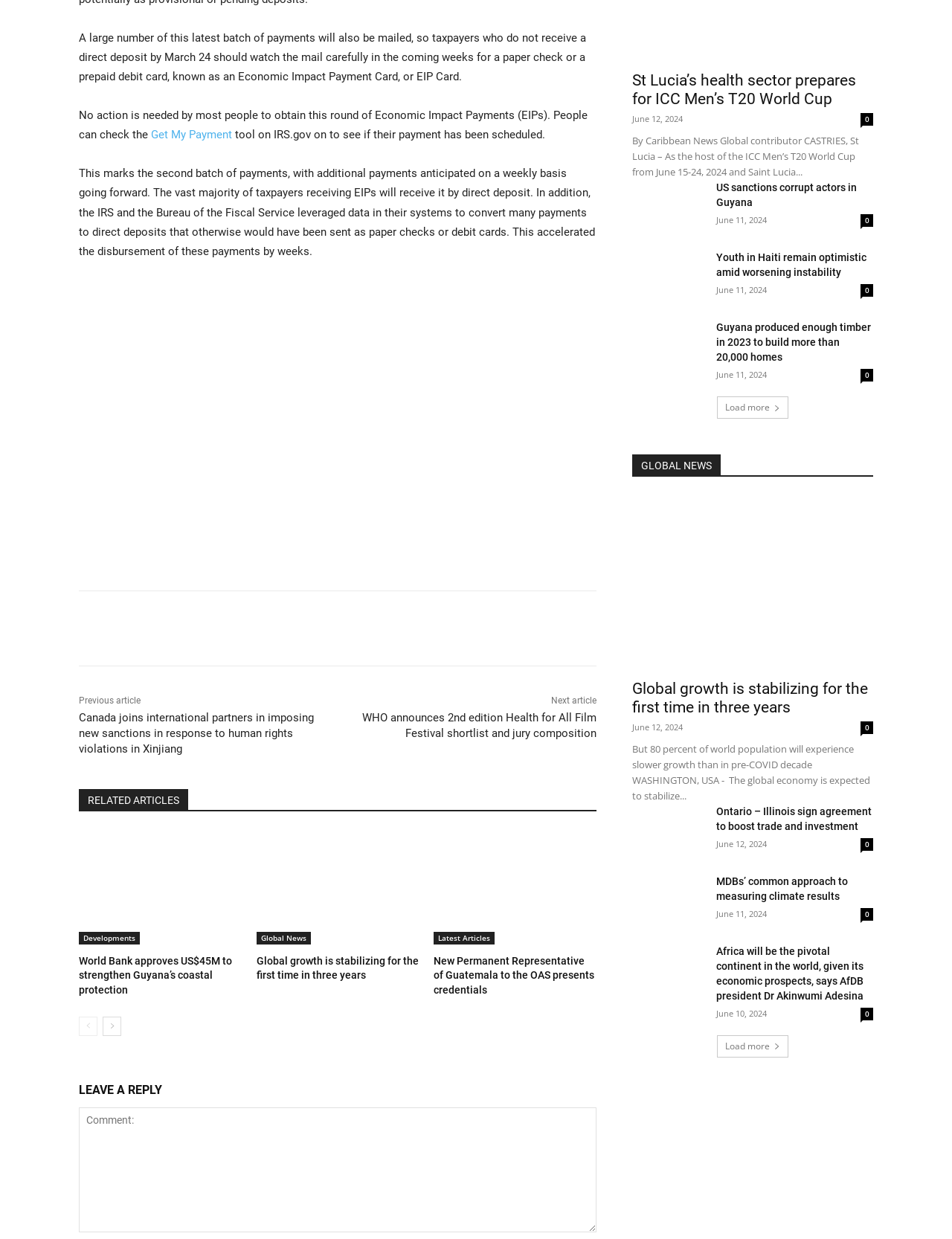Please indicate the bounding box coordinates of the element's region to be clicked to achieve the instruction: "Read the next article". Provide the coordinates as four float numbers between 0 and 1, i.e., [left, top, right, bottom].

[0.579, 0.561, 0.627, 0.57]